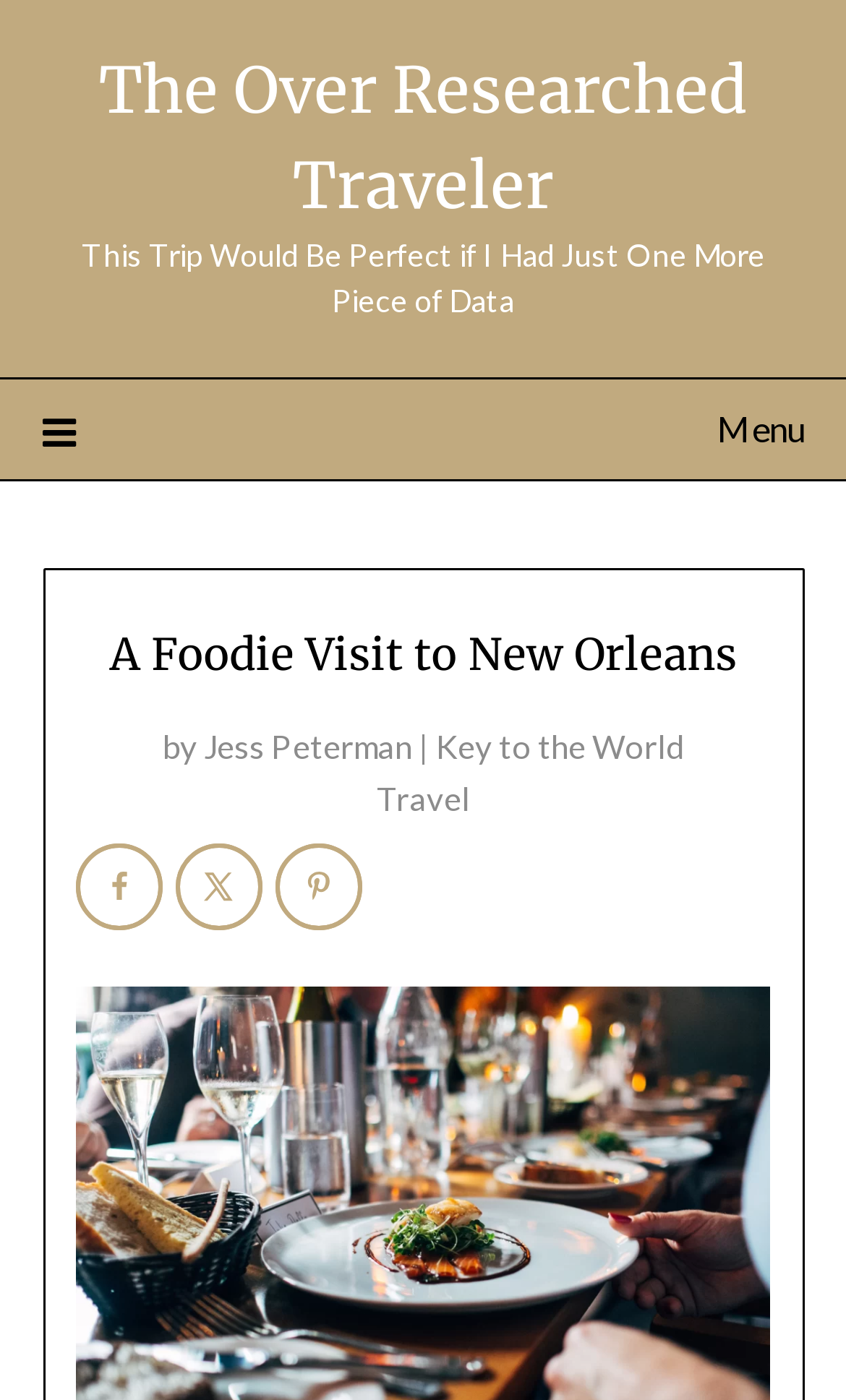Give a detailed account of the webpage's layout and content.

The webpage is about a foodie visit to New Orleans, with a focus on discovering the best places to eat and must-try dishes. At the top of the page, there is a link to "The Over Researched Traveler" and a static text that reads "This Trip Would Be Perfect if I Had Just One More Piece of Data". 

Below this, there is a menu link with an icon, which is not expanded by default. When expanded, it reveals a header section with a heading that reads "A Foodie Visit to New Orleans" and a subheading that indicates the author, "Jess Peterman | Key to the World Travel". 

To the right of the menu link, there are three social media sharing links: "Share on Facebook", "Share on X", and "Save to Pinterest", each accompanied by a small icon. These links are positioned in a horizontal row, with the Facebook link on the left, followed by the "Share on X" link, and then the Pinterest button on the right.